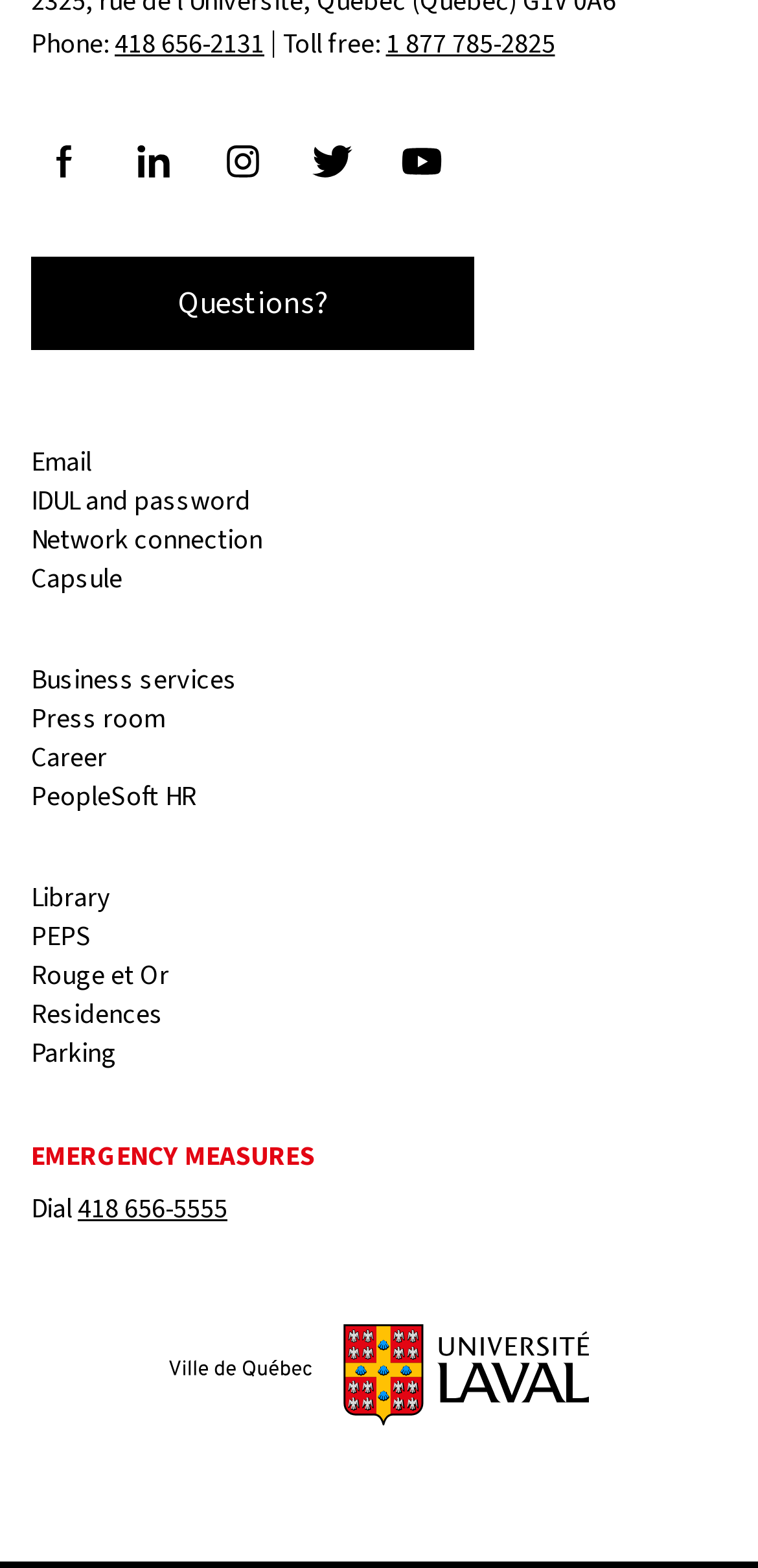Find the bounding box coordinates of the clickable area that will achieve the following instruction: "Call the phone number".

[0.151, 0.016, 0.349, 0.039]